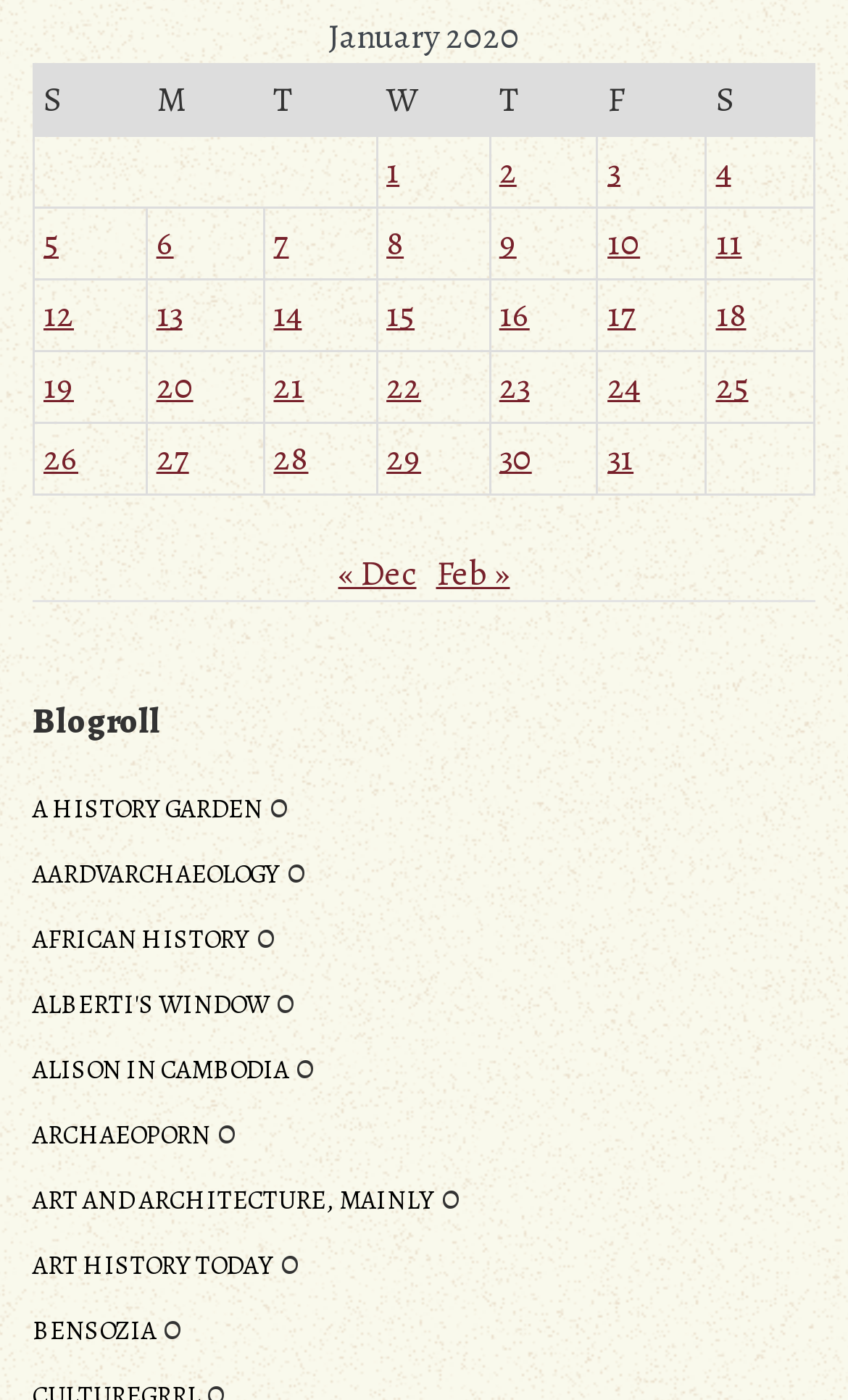Identify the bounding box of the UI element described as follows: "parent_node: Premise". Provide the coordinates as four float numbers in the range of 0 to 1 [left, top, right, bottom].

None